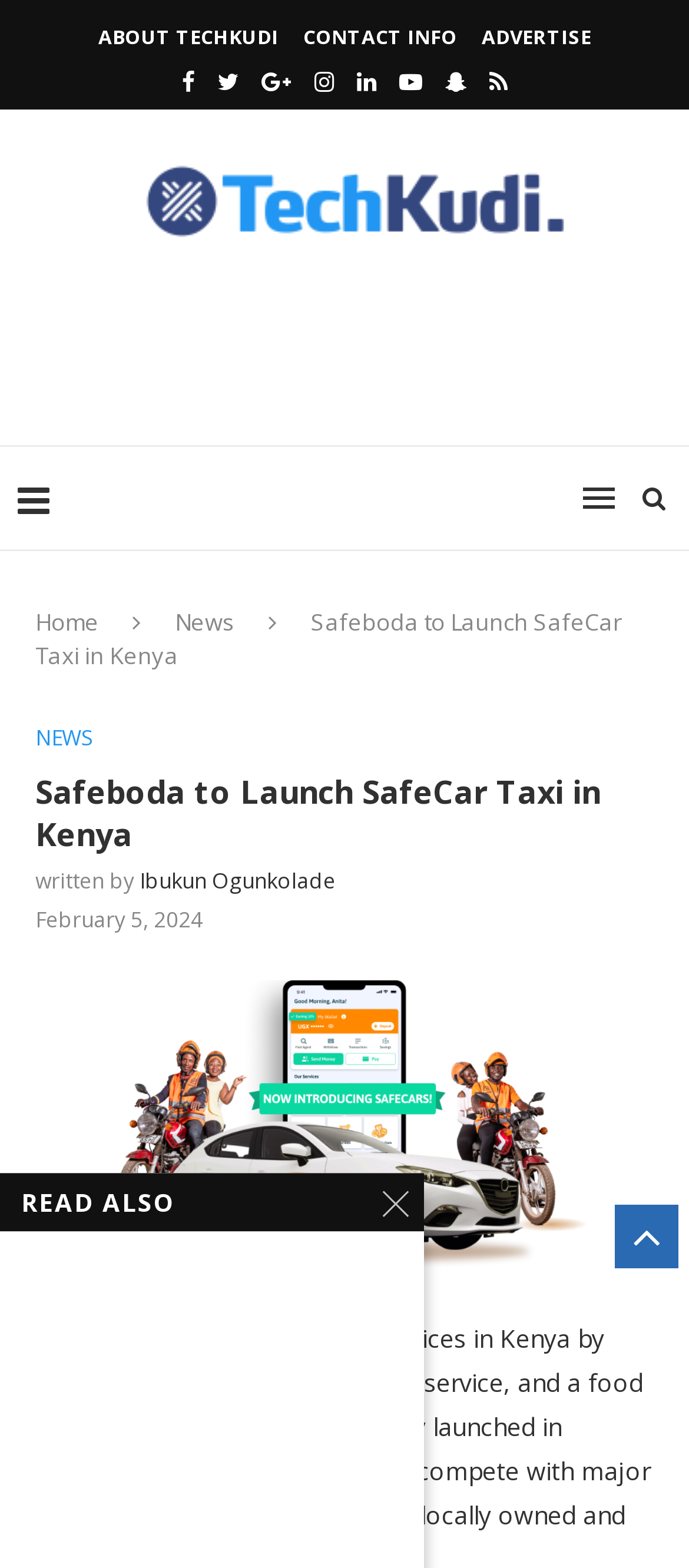Locate the bounding box coordinates of the element that should be clicked to execute the following instruction: "Click on CONTACT INFO".

[0.44, 0.015, 0.663, 0.032]